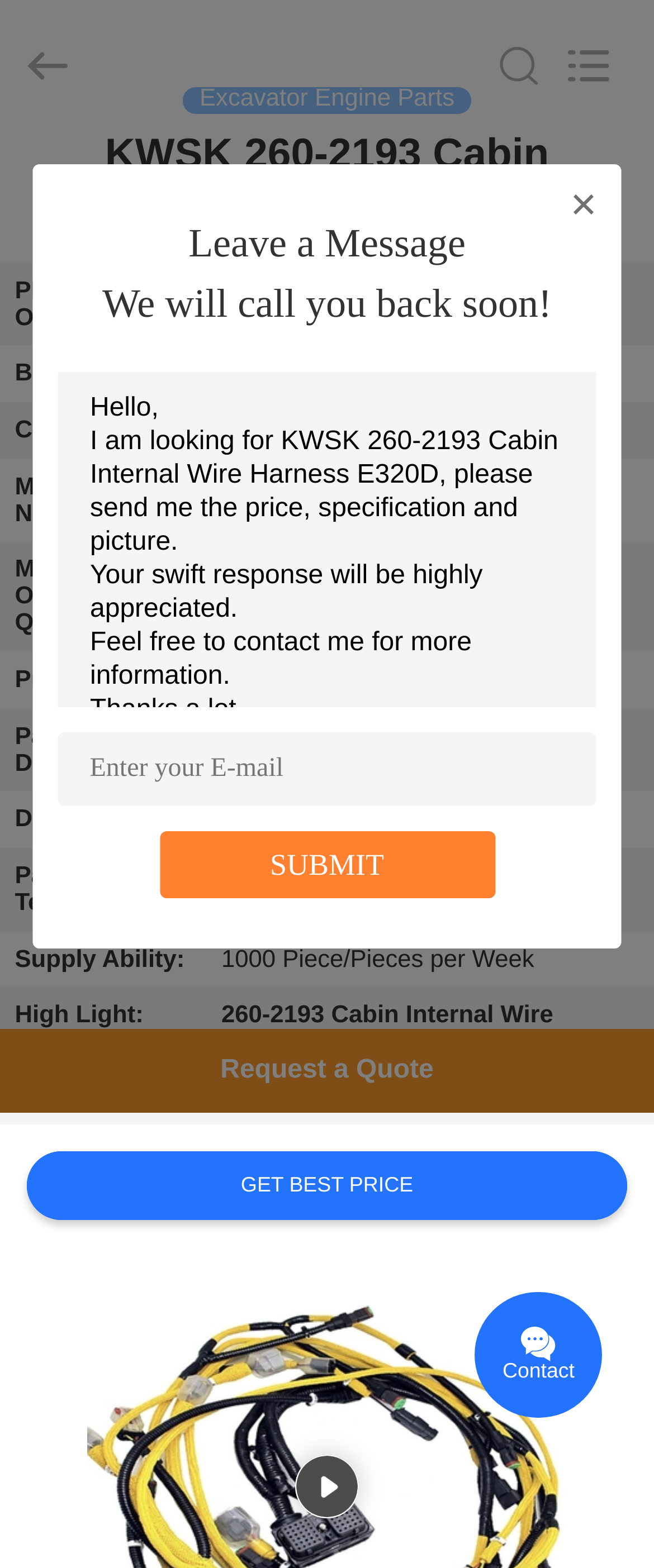What is the brand name of the product?
Refer to the image and provide a detailed answer to the question.

I found the answer by looking at the table on the webpage, specifically the row with the header 'Brand Name:' and the corresponding grid cell that says 'KWSK'.